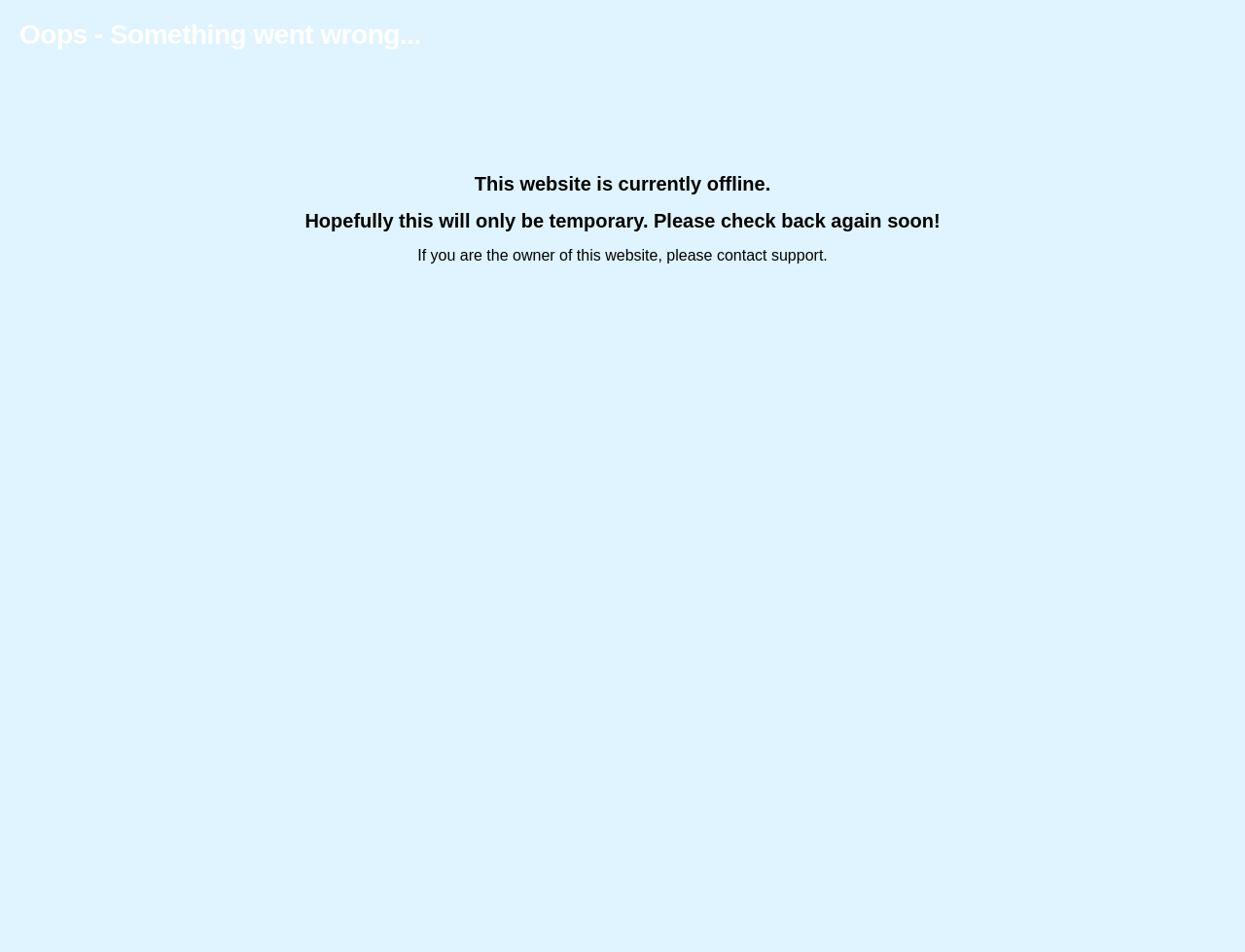Please extract the primary headline from the webpage.

Oops - Something went wrong...